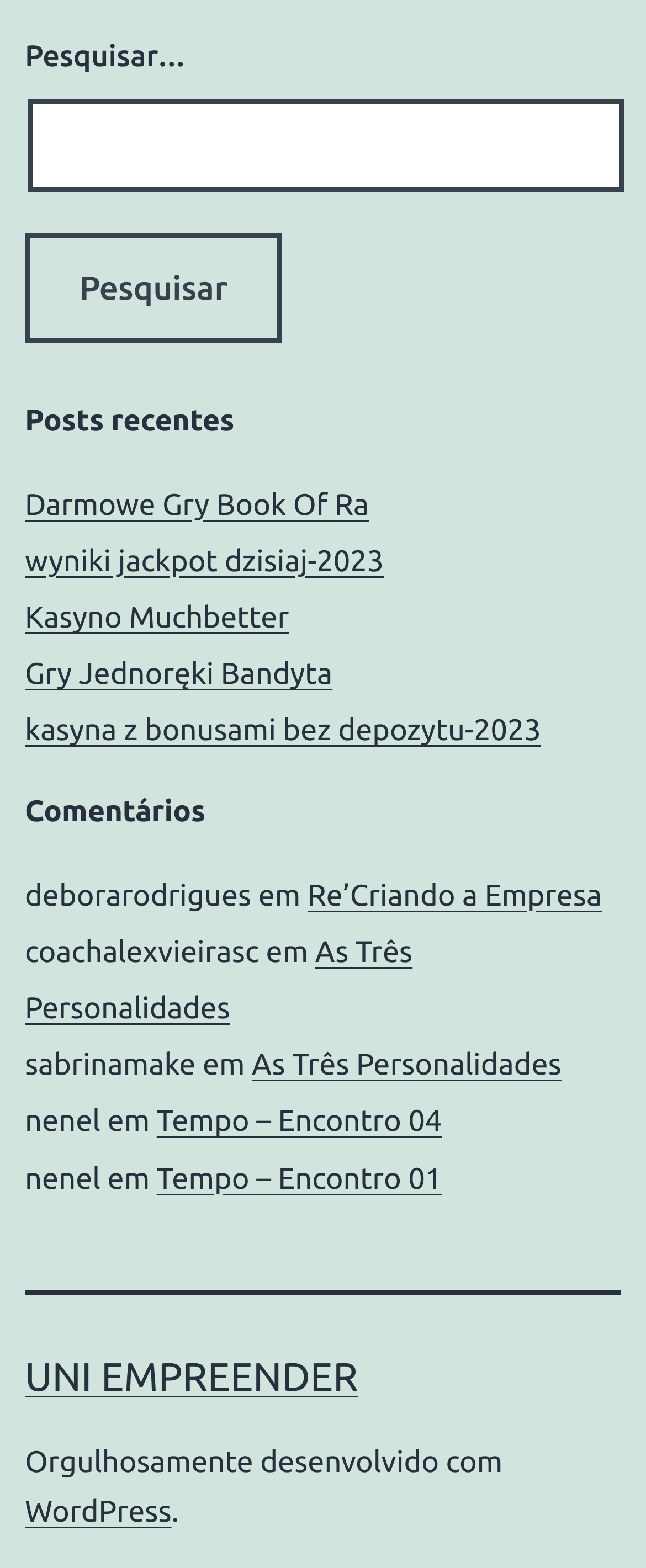Please locate the bounding box coordinates of the element's region that needs to be clicked to follow the instruction: "Check out WordPress". The bounding box coordinates should be provided as four float numbers between 0 and 1, i.e., [left, top, right, bottom].

[0.038, 0.954, 0.265, 0.975]